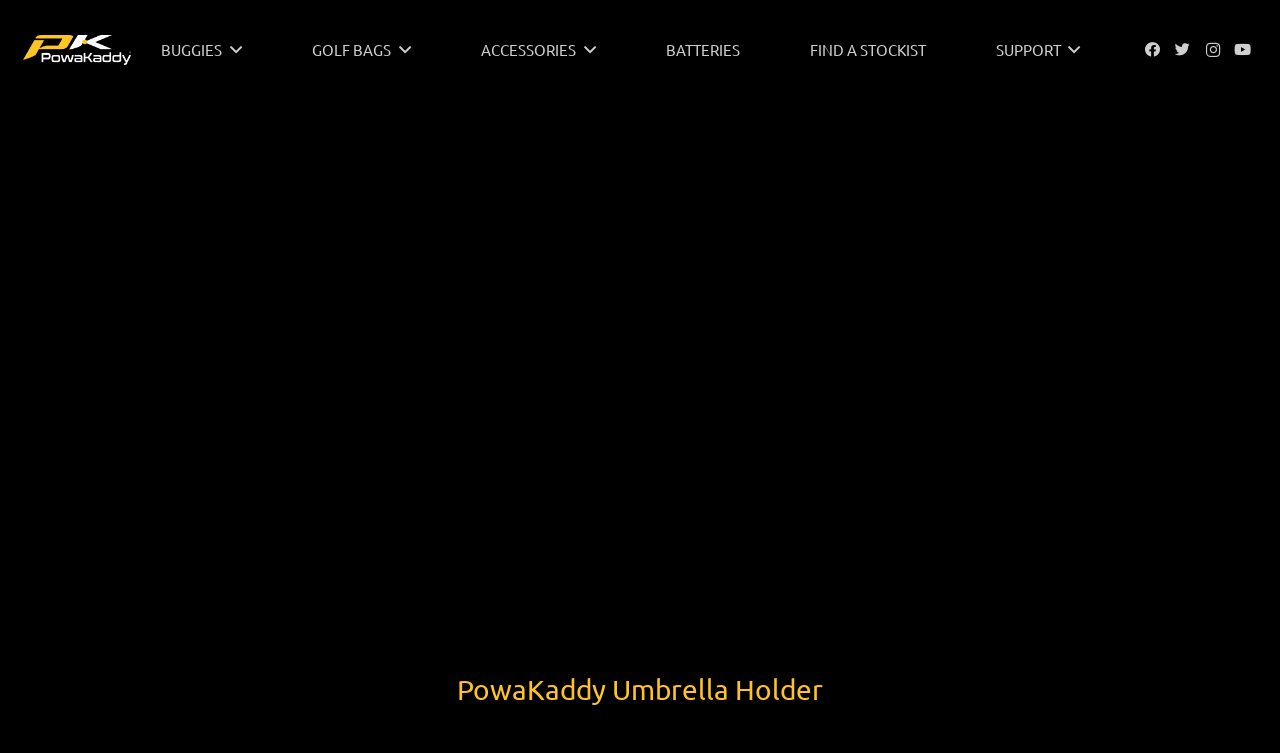What is the icon next to the 'BUGGIES' link?
Using the information from the image, answer the question thoroughly.

I looked at the link element with the text 'BUGGIES' and found that it has an icon represented by the Unicode character .